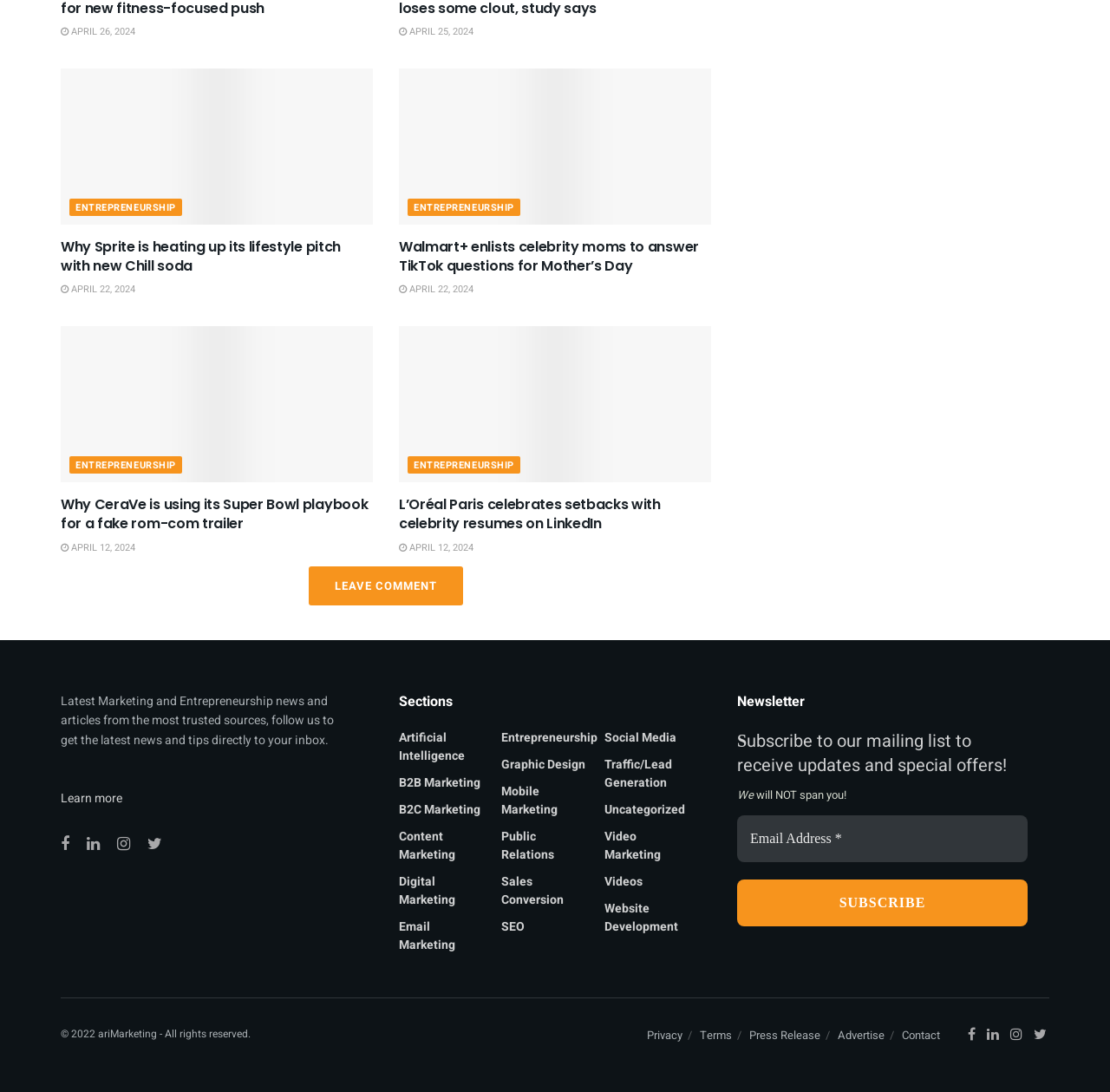What is the purpose of the textbox at the bottom of the webpage?
Answer the question with detailed information derived from the image.

I looked at the textbox element [1054] and found a label 'Email Address' next to it, as well as a button labeled 'SUBSCRIBE'. This suggests that the purpose of the textbox is to enter an email address to subscribe to a newsletter or mailing list.